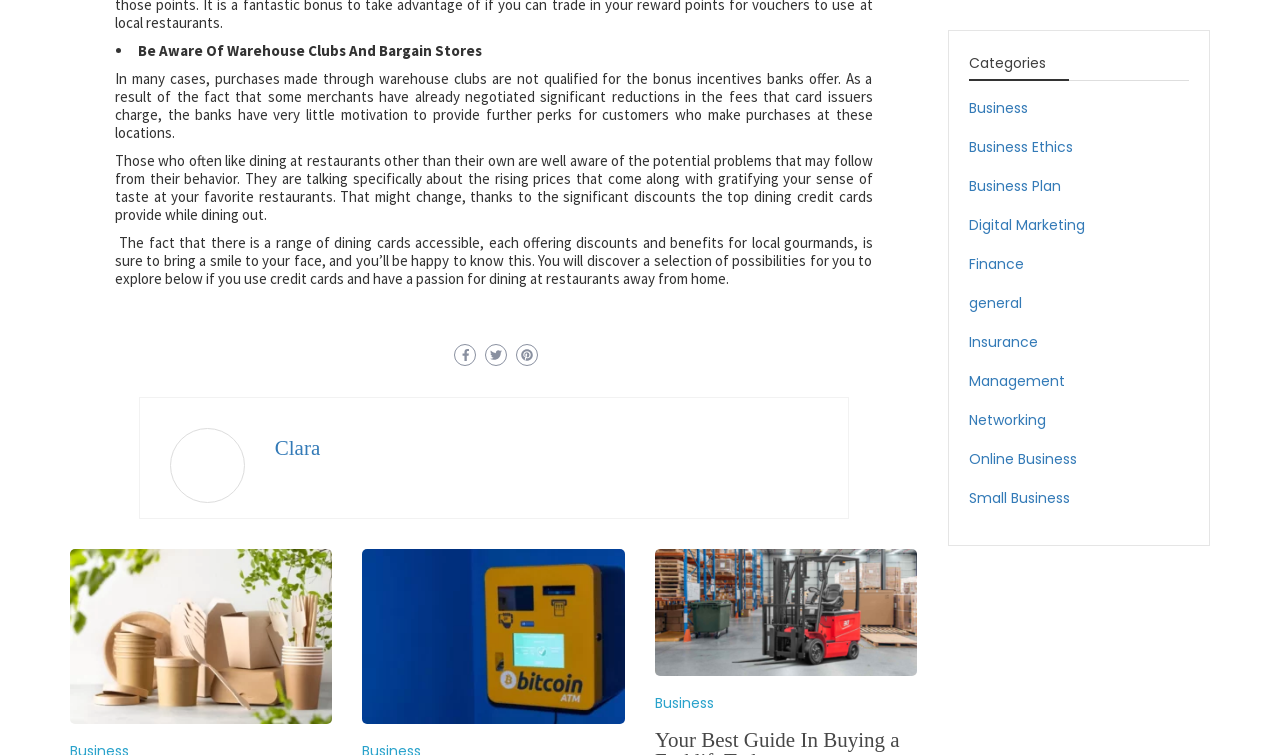Give a one-word or one-phrase response to the question: 
What type of stores are mentioned in the first paragraph?

Warehouse clubs